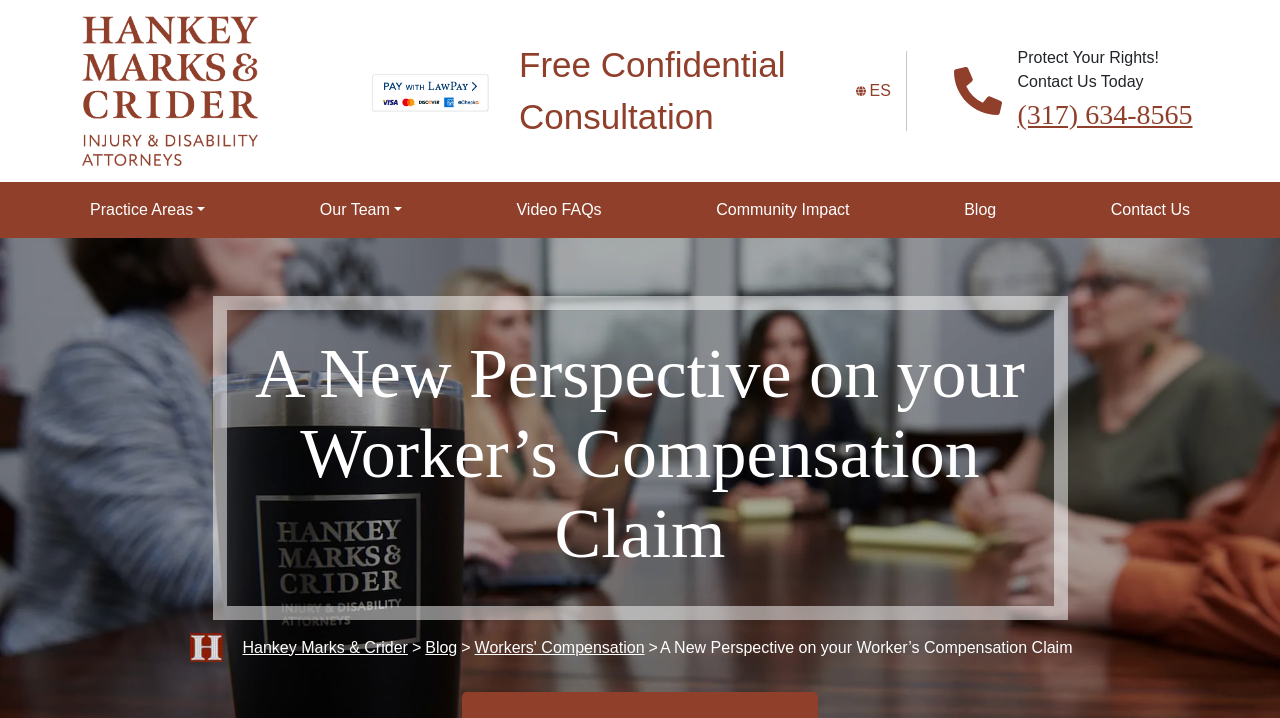Please locate the bounding box coordinates of the element that should be clicked to complete the given instruction: "Learn about practice areas".

[0.064, 0.265, 0.167, 0.32]